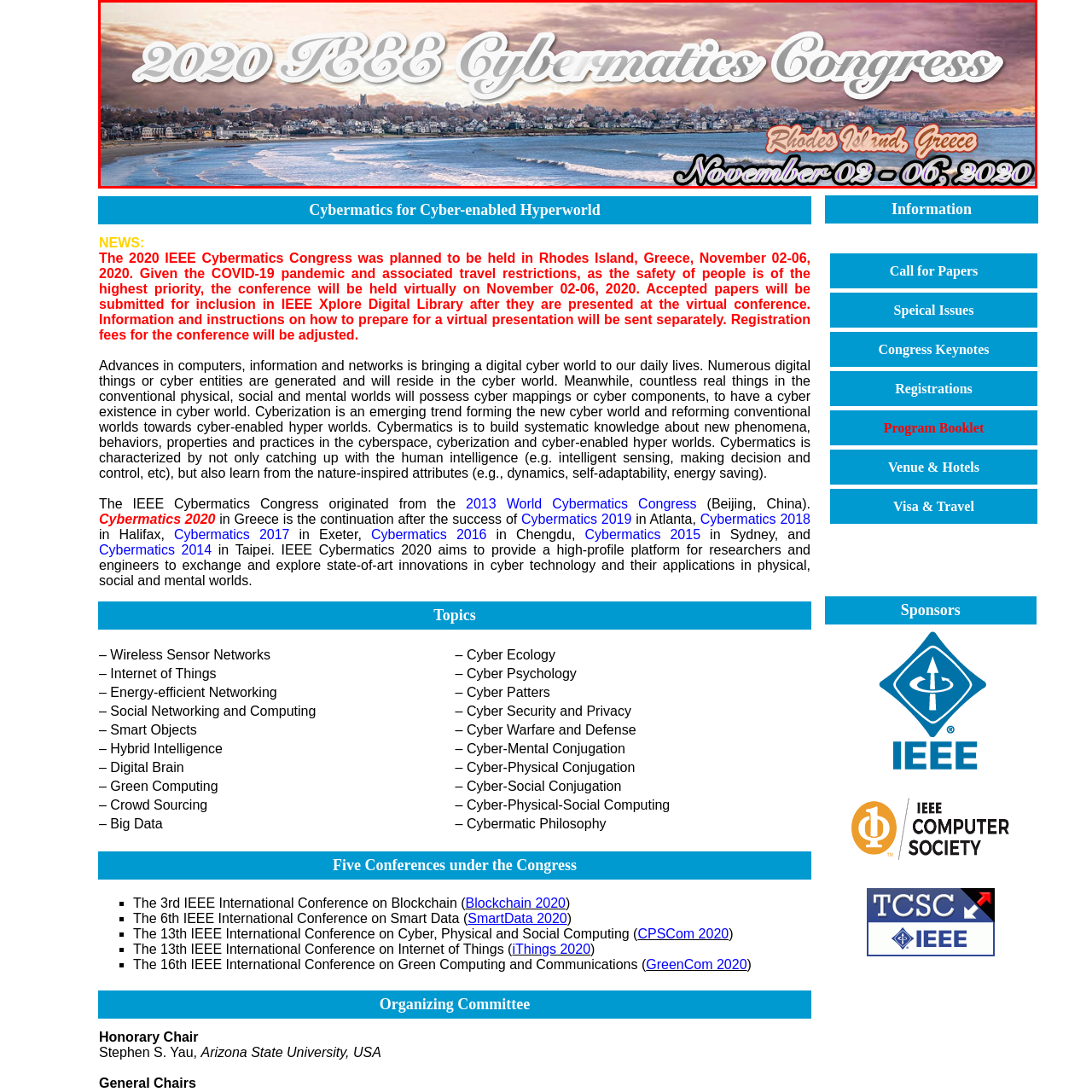View the image inside the red-bordered box and answer the given question using a single word or phrase:
What are the dates of the 2020 IEEE Cybermatics Congress?

November 02 - 06, 2020